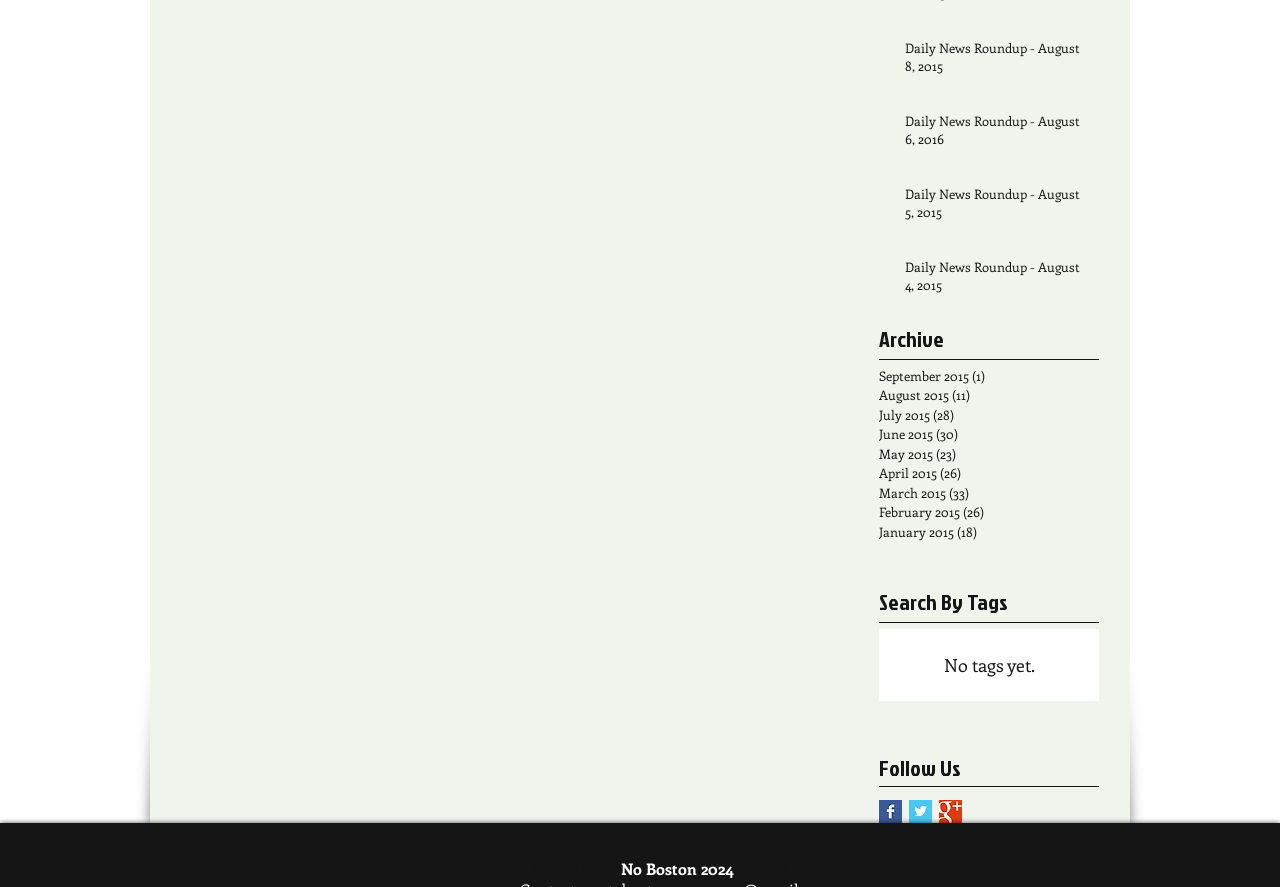Identify the bounding box coordinates of the section to be clicked to complete the task described by the following instruction: "Click on the 'Archive' heading". The coordinates should be four float numbers between 0 and 1, formatted as [left, top, right, bottom].

[0.687, 0.365, 0.859, 0.4]